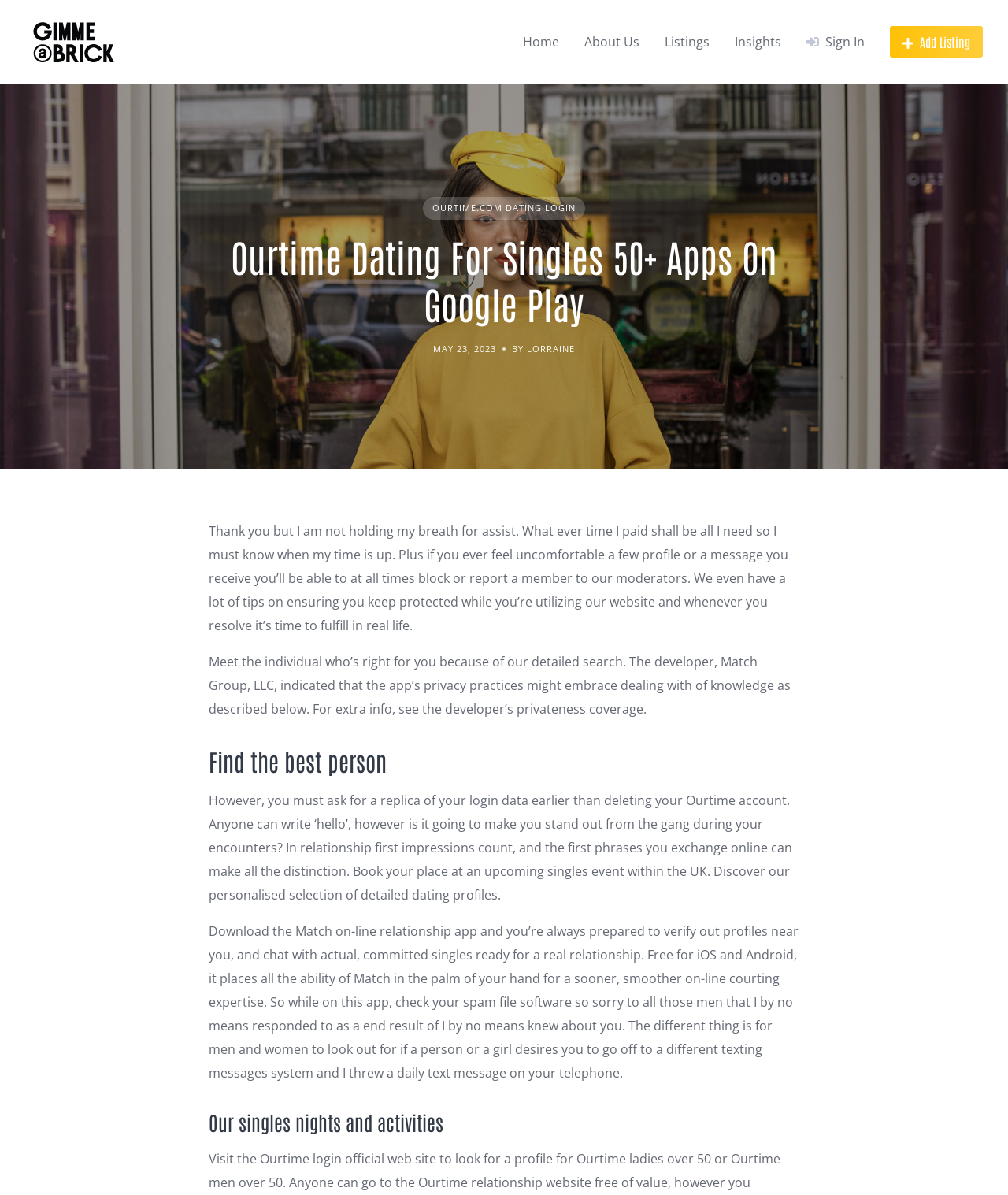Examine the screenshot and answer the question in as much detail as possible: What is the benefit of using the detailed search feature?

The webpage suggests that using the detailed search feature can help users find the best person for them, implying that the feature provides a more accurate and effective way to find a compatible match.